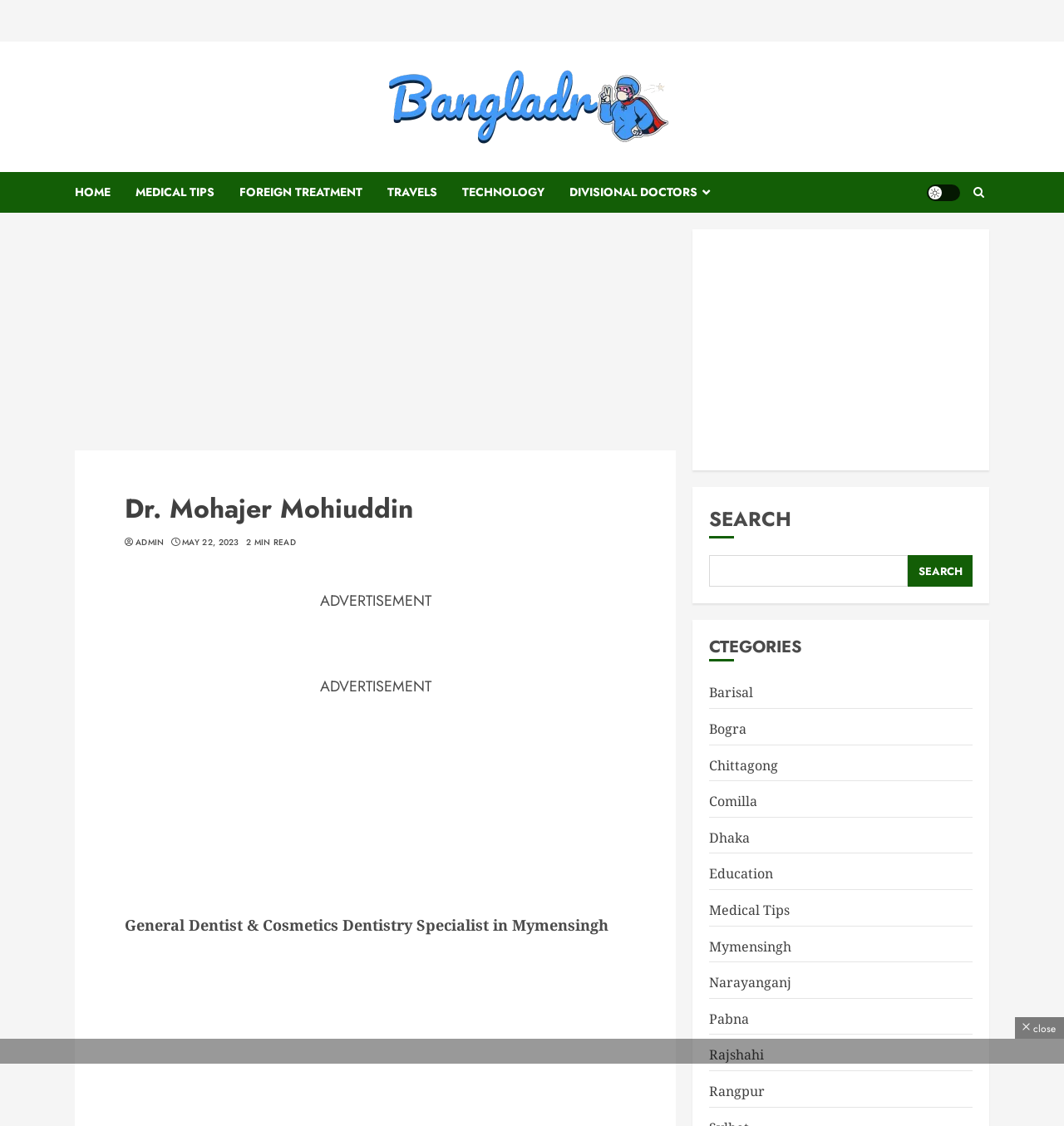Given the element description Medical Tips, specify the bounding box coordinates of the corresponding UI element in the format (top-left x, top-left y, bottom-right x, bottom-right y). All values must be between 0 and 1.

[0.127, 0.153, 0.225, 0.189]